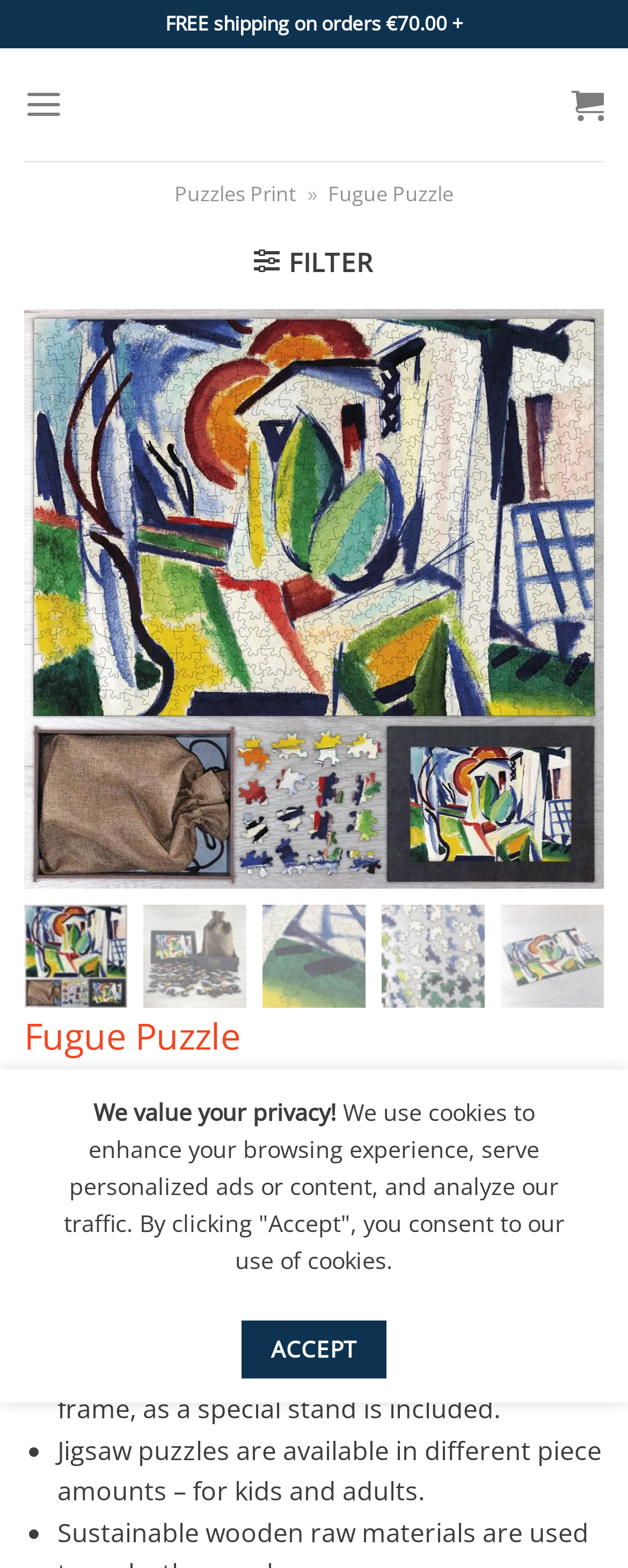Locate the bounding box coordinates of the area you need to click to fulfill this instruction: 'Check the price of the puzzle'. The coordinates must be in the form of four float numbers ranging from 0 to 1: [left, top, right, bottom].

[0.632, 0.007, 0.712, 0.024]